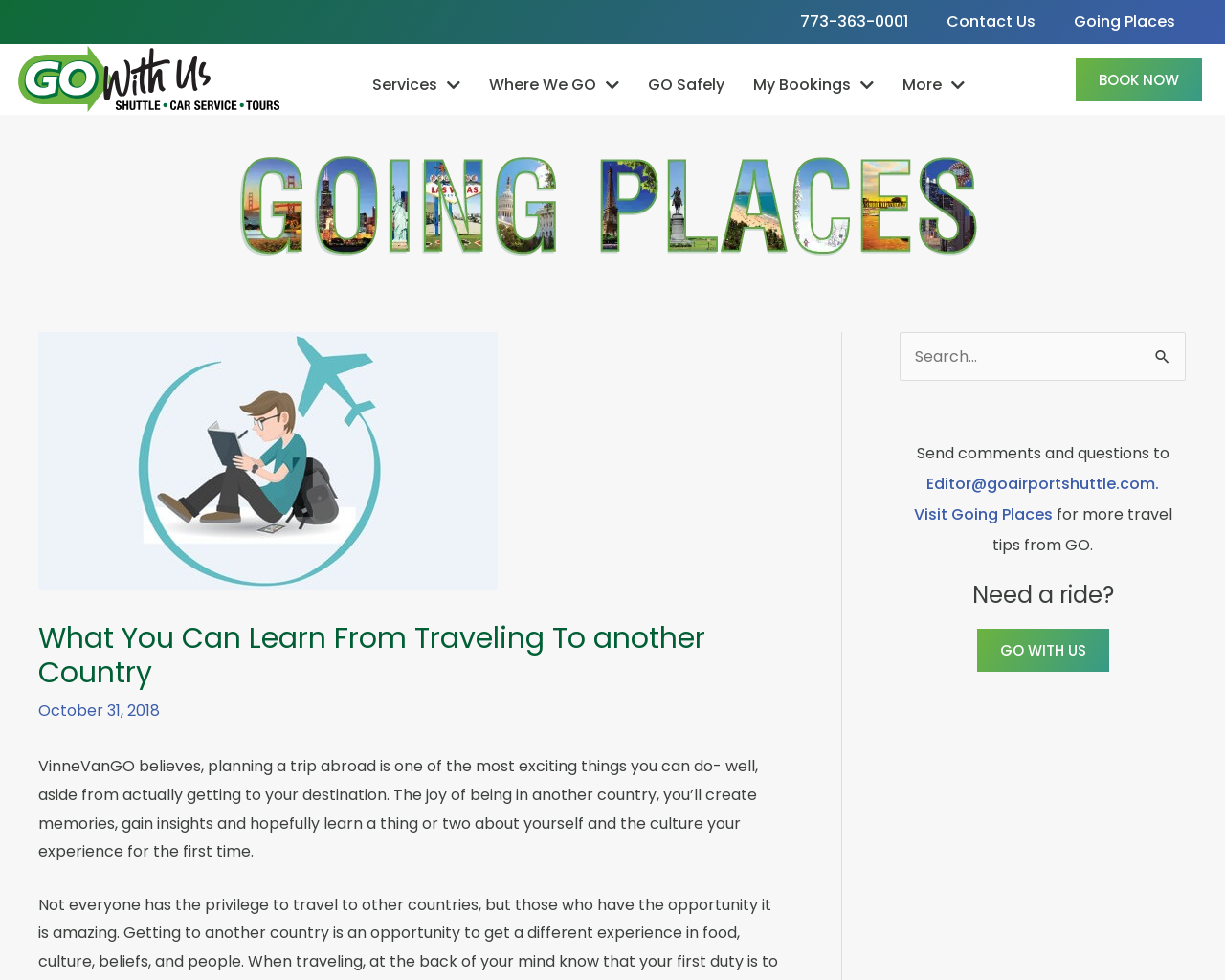Specify the bounding box coordinates of the element's region that should be clicked to achieve the following instruction: "Read the Going Places Travel Blog". The bounding box coordinates consist of four float numbers between 0 and 1, in the format [left, top, right, bottom].

[0.188, 0.146, 0.812, 0.267]